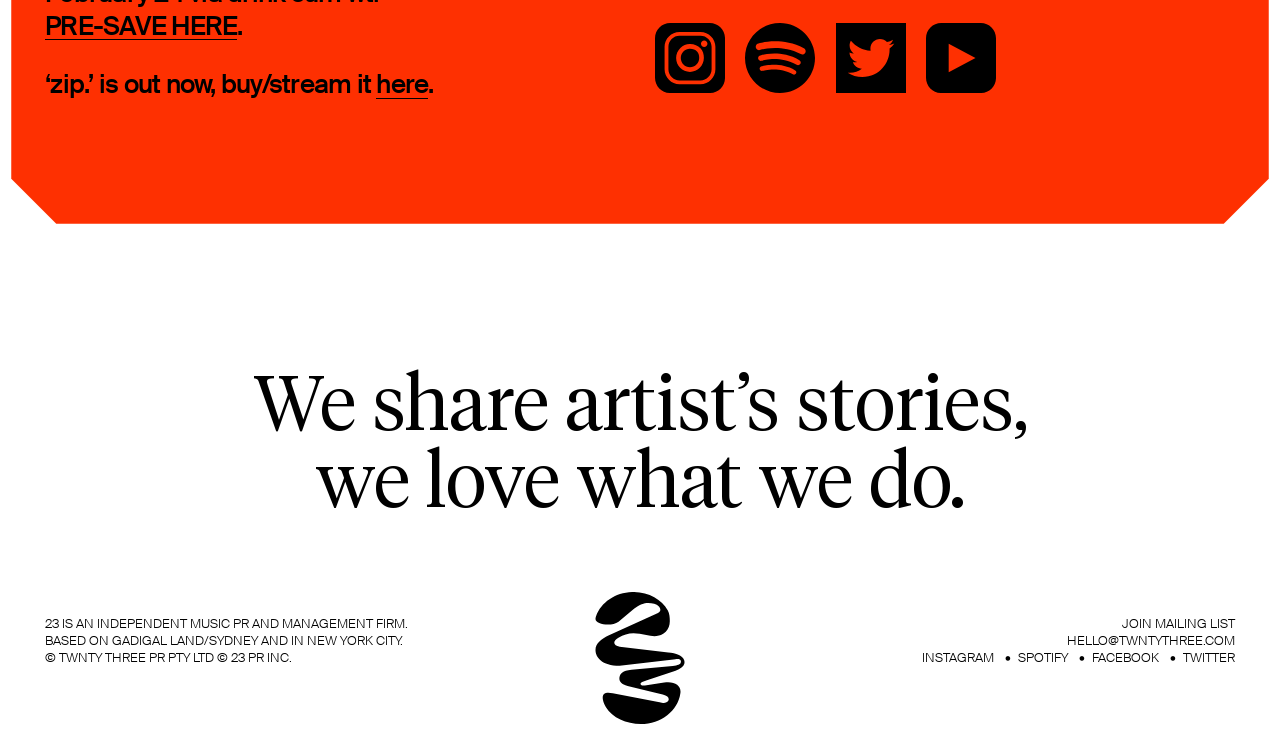Identify the bounding box coordinates for the UI element described as follows: here. Use the format (top-left x, top-left y, bottom-right x, bottom-right y) and ensure all values are floating point numbers between 0 and 1.

[0.294, 0.095, 0.335, 0.131]